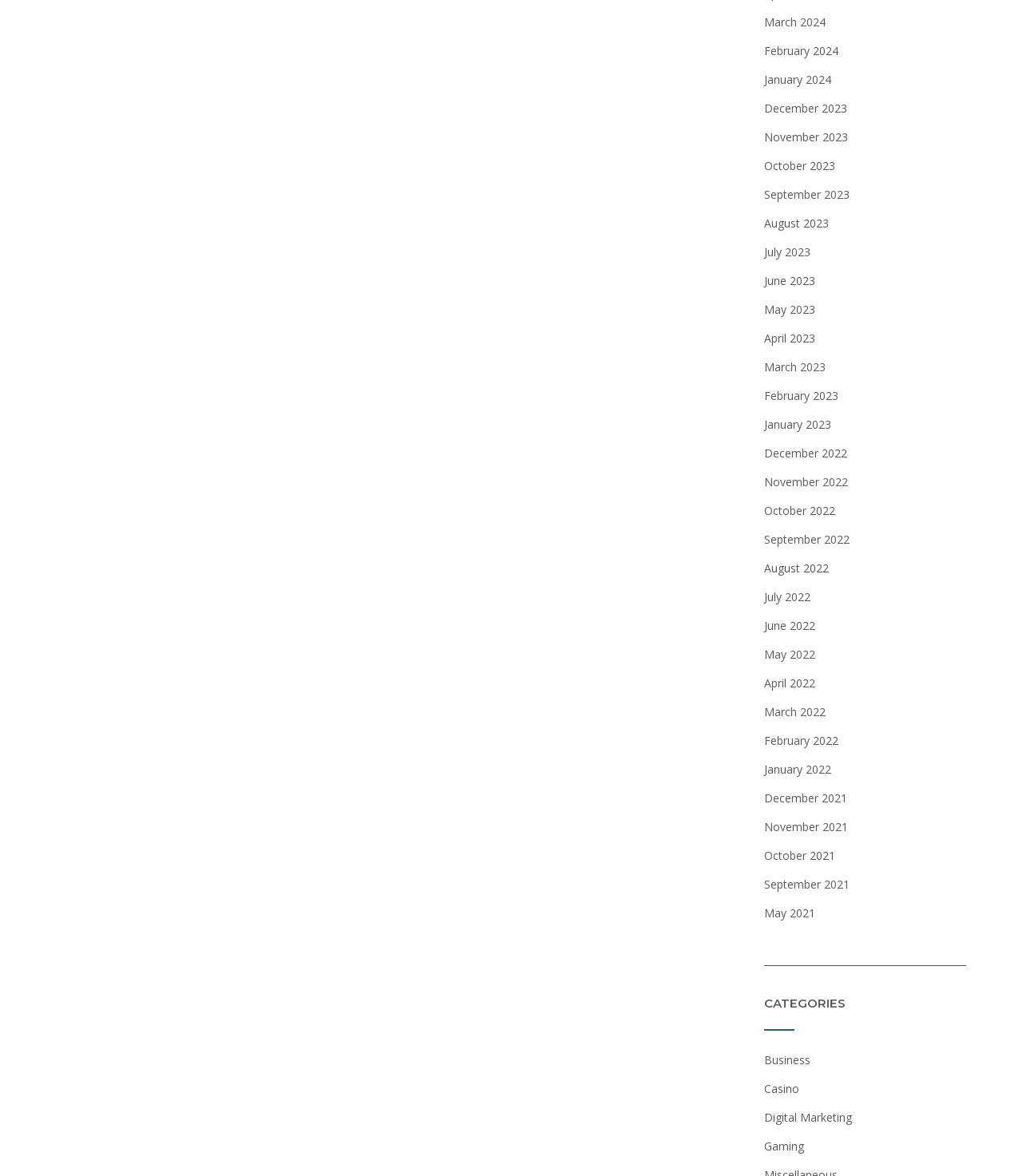Find and indicate the bounding box coordinates of the region you should select to follow the given instruction: "Learn about Implementing VSAT Systems on FPSO Vessels".

None